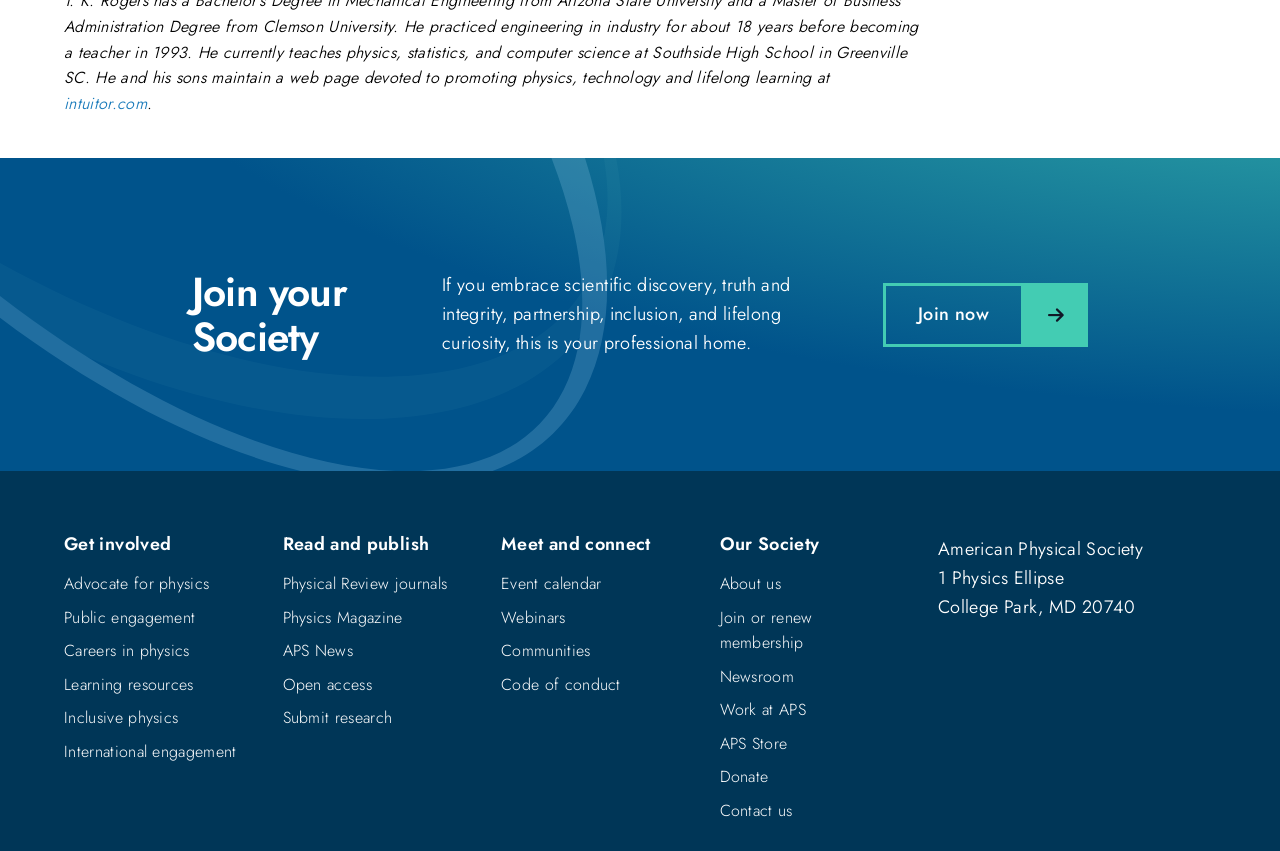What is the address of the society?
Refer to the image and offer an in-depth and detailed answer to the question.

I found the answer by looking at the StaticText elements with the texts '1 Physics Ellipse', 'College Park, MD 20740' located at [0.733, 0.664, 0.831, 0.694] and [0.733, 0.698, 0.887, 0.728] respectively. These texts are likely to be the address of the society.